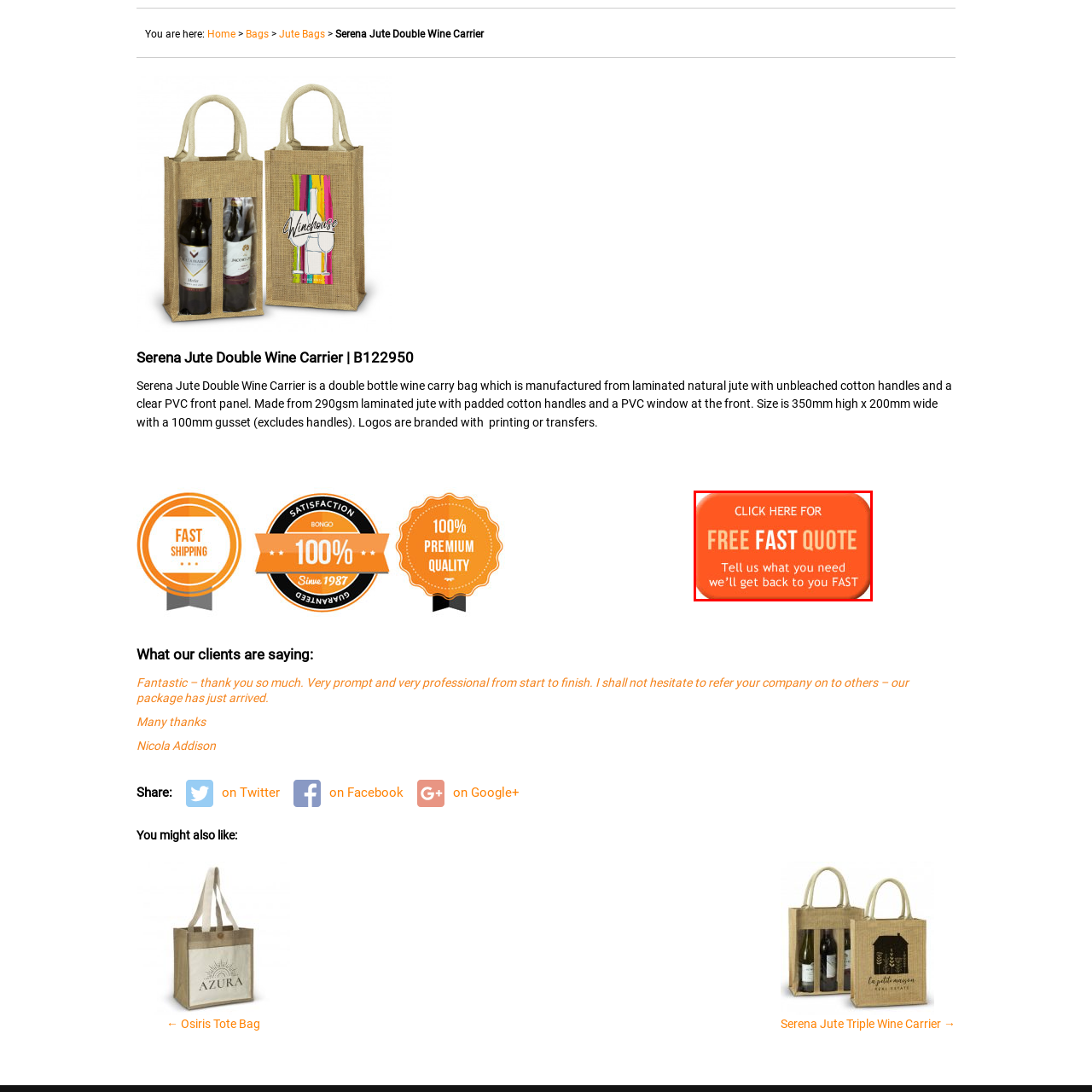Concentrate on the image section marked by the red rectangle and answer the following question comprehensively, using details from the image: What is the purpose of the button?

The button is strategically placed to invite users to click on it and get a free fast quote, which is likely the primary call-to-action of the webpage, encouraging users to take the first step towards availing the service.